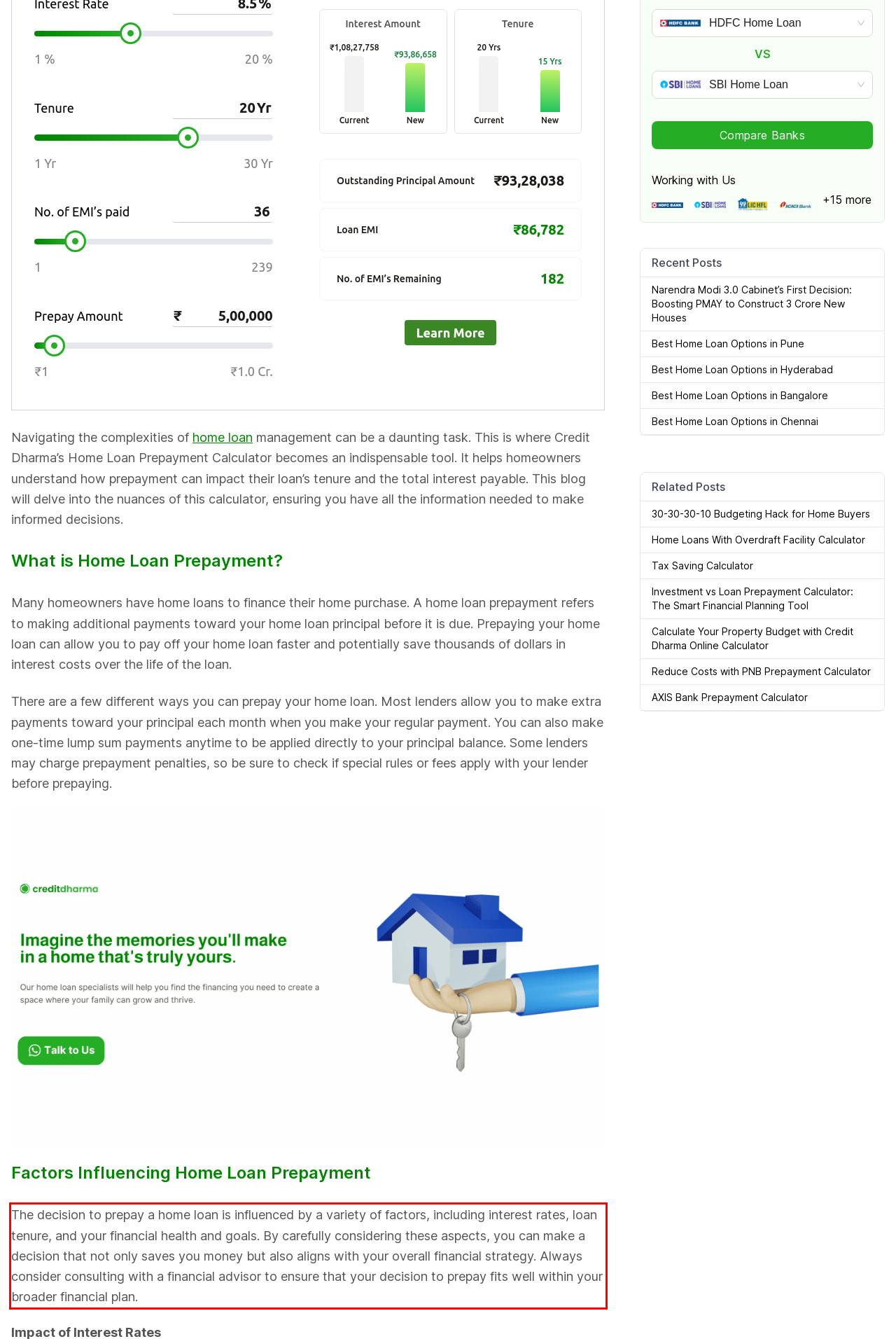You are provided with a screenshot of a webpage that includes a red bounding box. Extract and generate the text content found within the red bounding box.

The decision to prepay a home loan is influenced by a variety of factors, including interest rates, loan tenure, and your financial health and goals. By carefully considering these aspects, you can make a decision that not only saves you money but also aligns with your overall financial strategy. Always consider consulting with a financial advisor to ensure that your decision to prepay fits well within your broader financial plan.